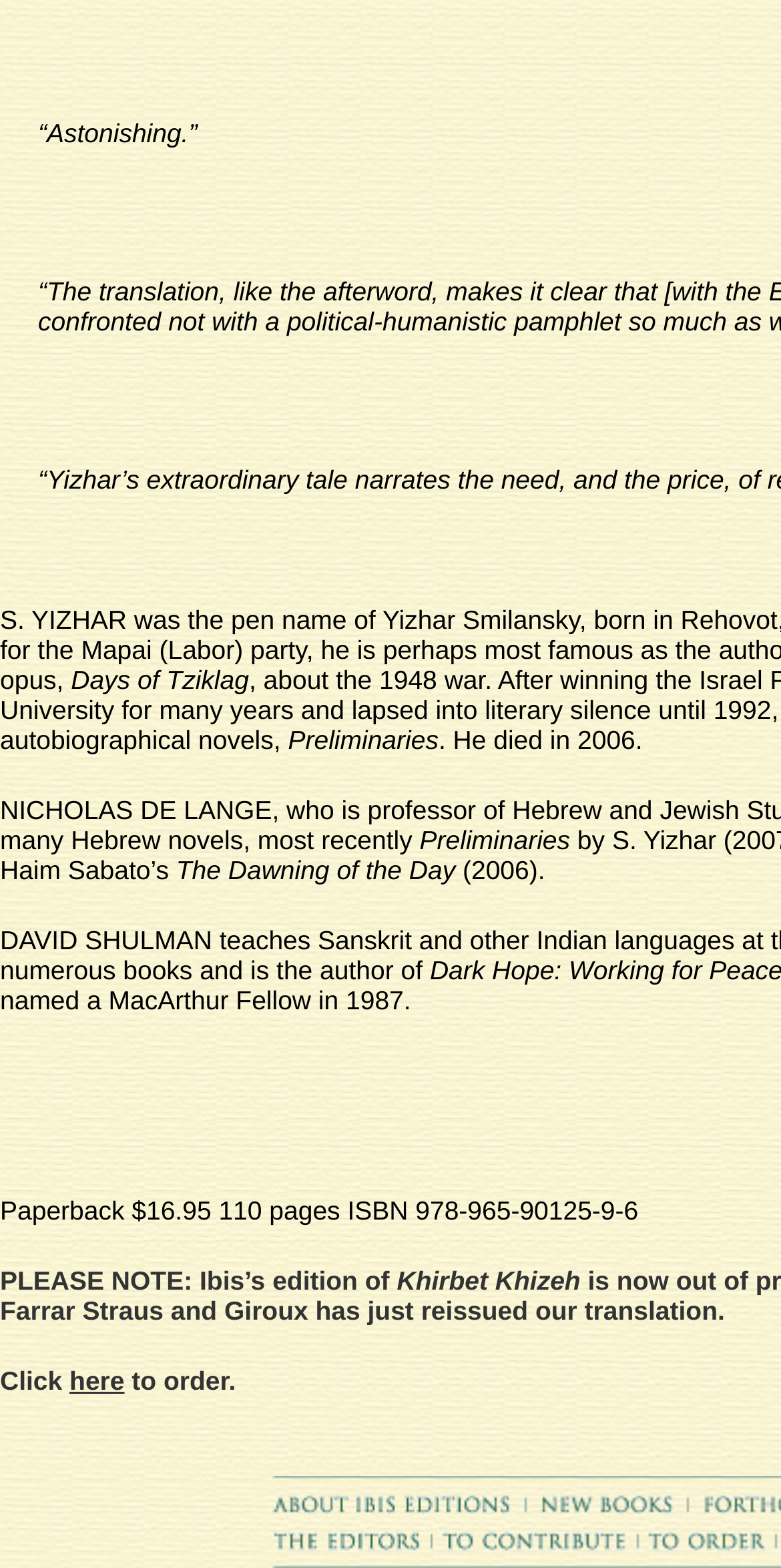Give the bounding box coordinates for this UI element: "Metabolic Flexibility Plan". The coordinates should be four float numbers between 0 and 1, arranged as [left, top, right, bottom].

None